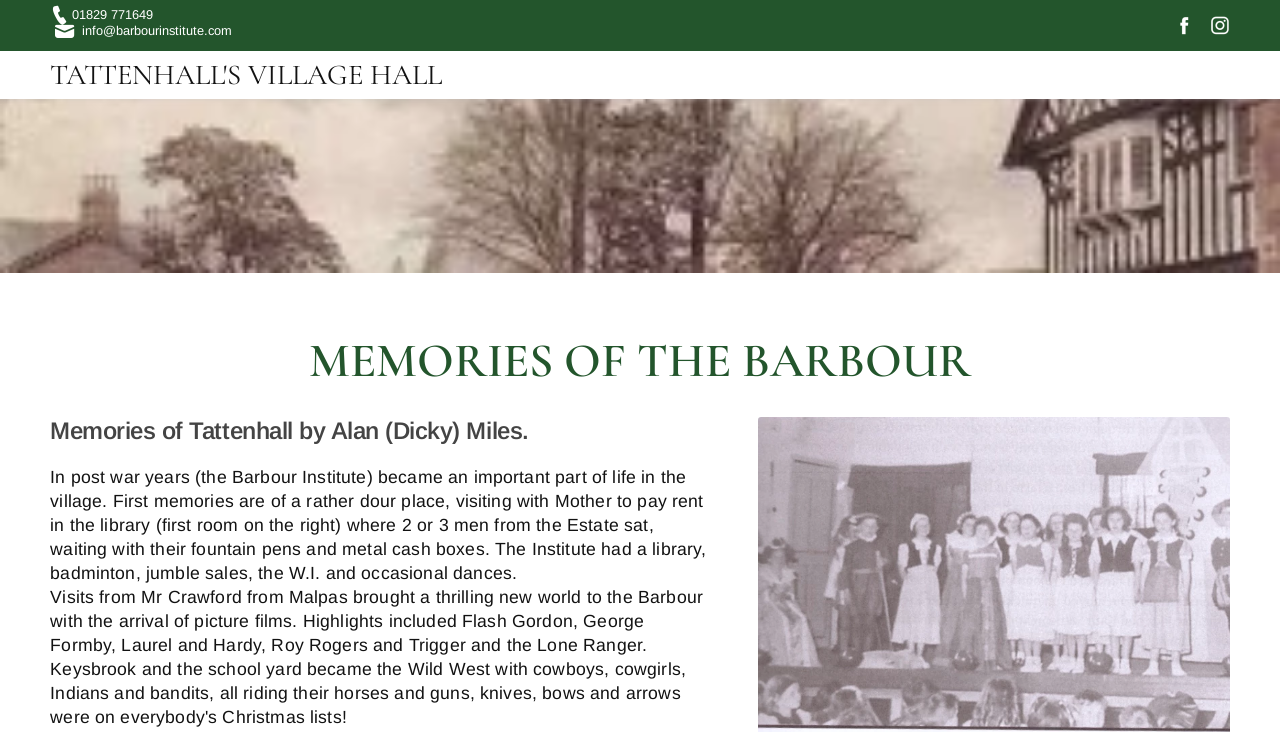Carefully examine the image and provide an in-depth answer to the question: What is the author of the memories mentioned on the webpage?

I found the author by looking at the heading element with the text 'Memories of Tattenhall by Alan (Dicky) Miles.' which is likely to be the author of the memories mentioned on the webpage.